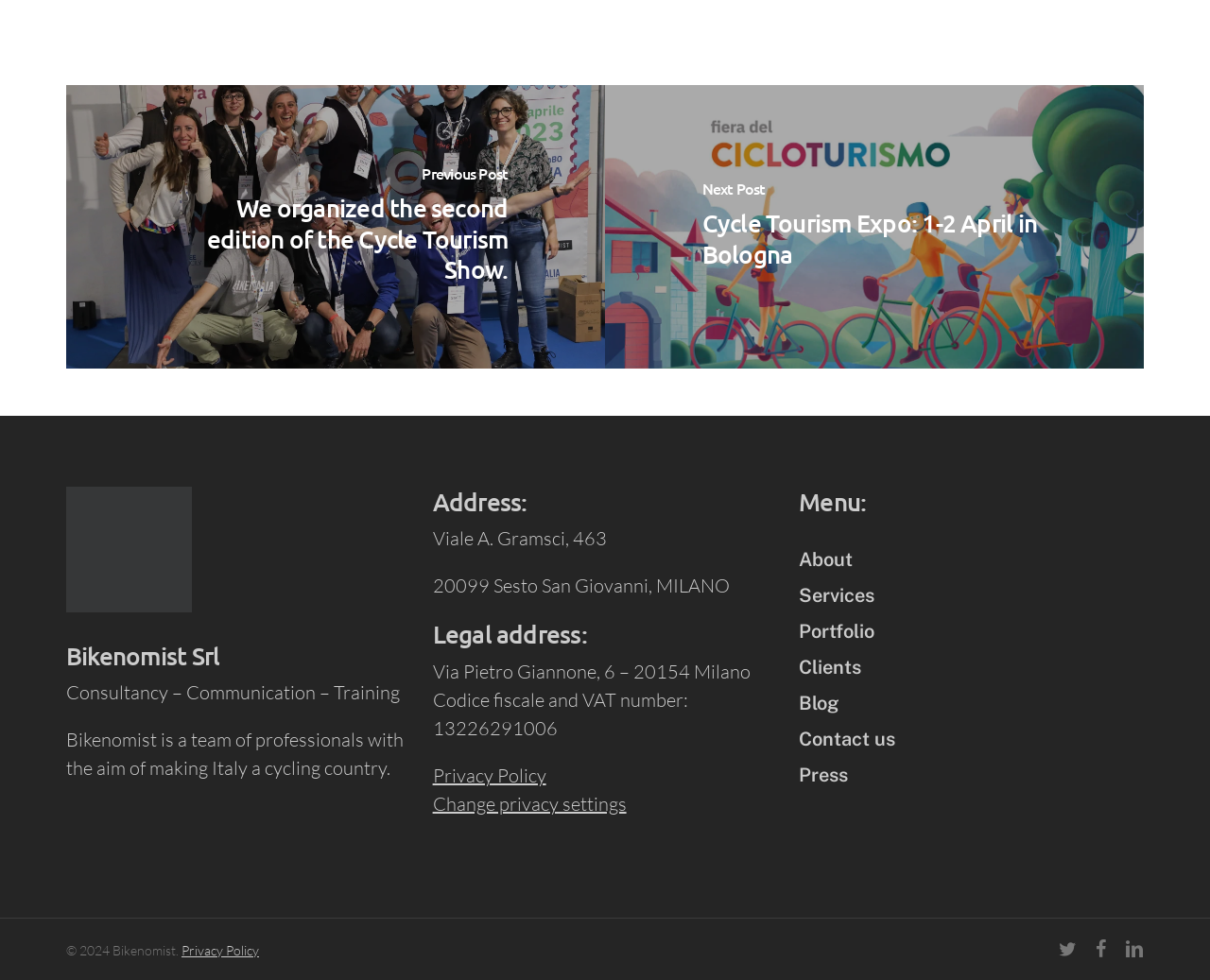What is the address of the company?
Using the image as a reference, answer the question with a short word or phrase.

Viale A. Gramsci, 463, 20099 Sesto San Giovanni, MILANO